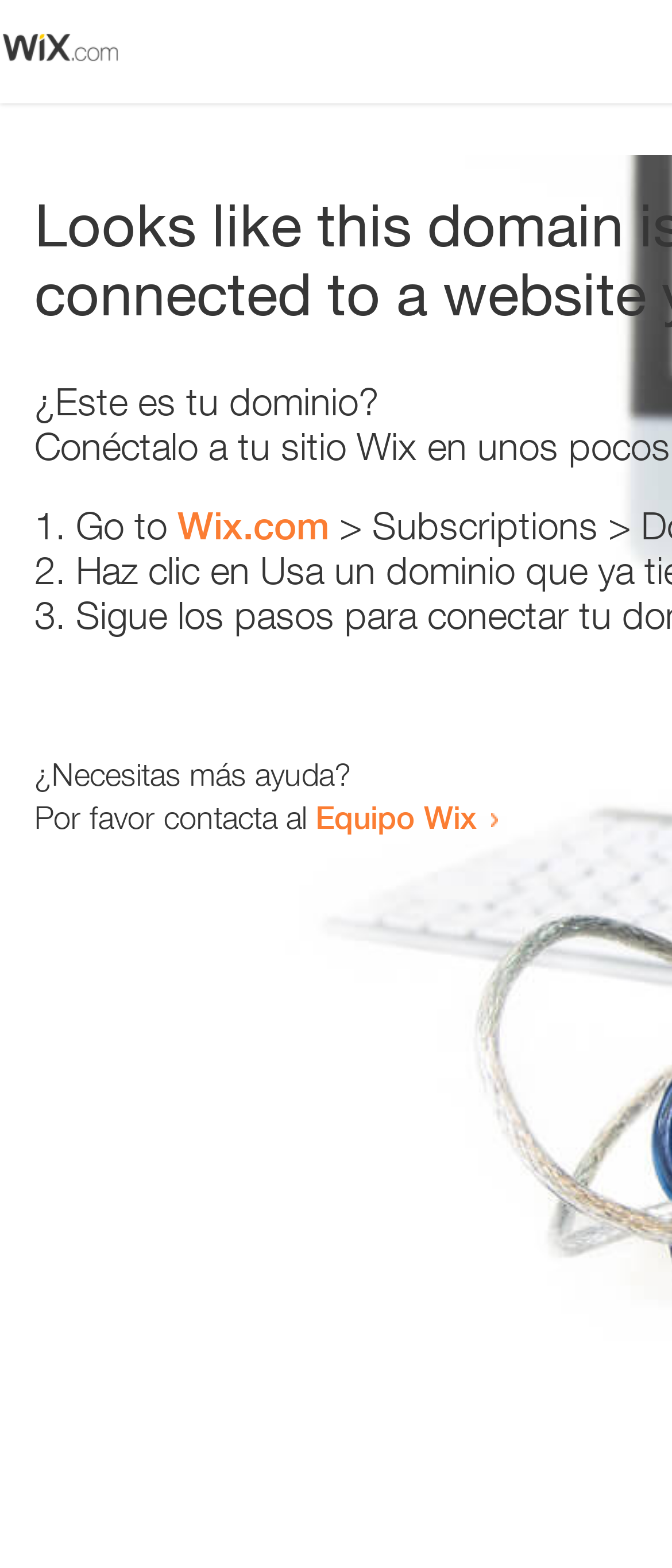Please provide a one-word or short phrase answer to the question:
How many list markers are there?

3